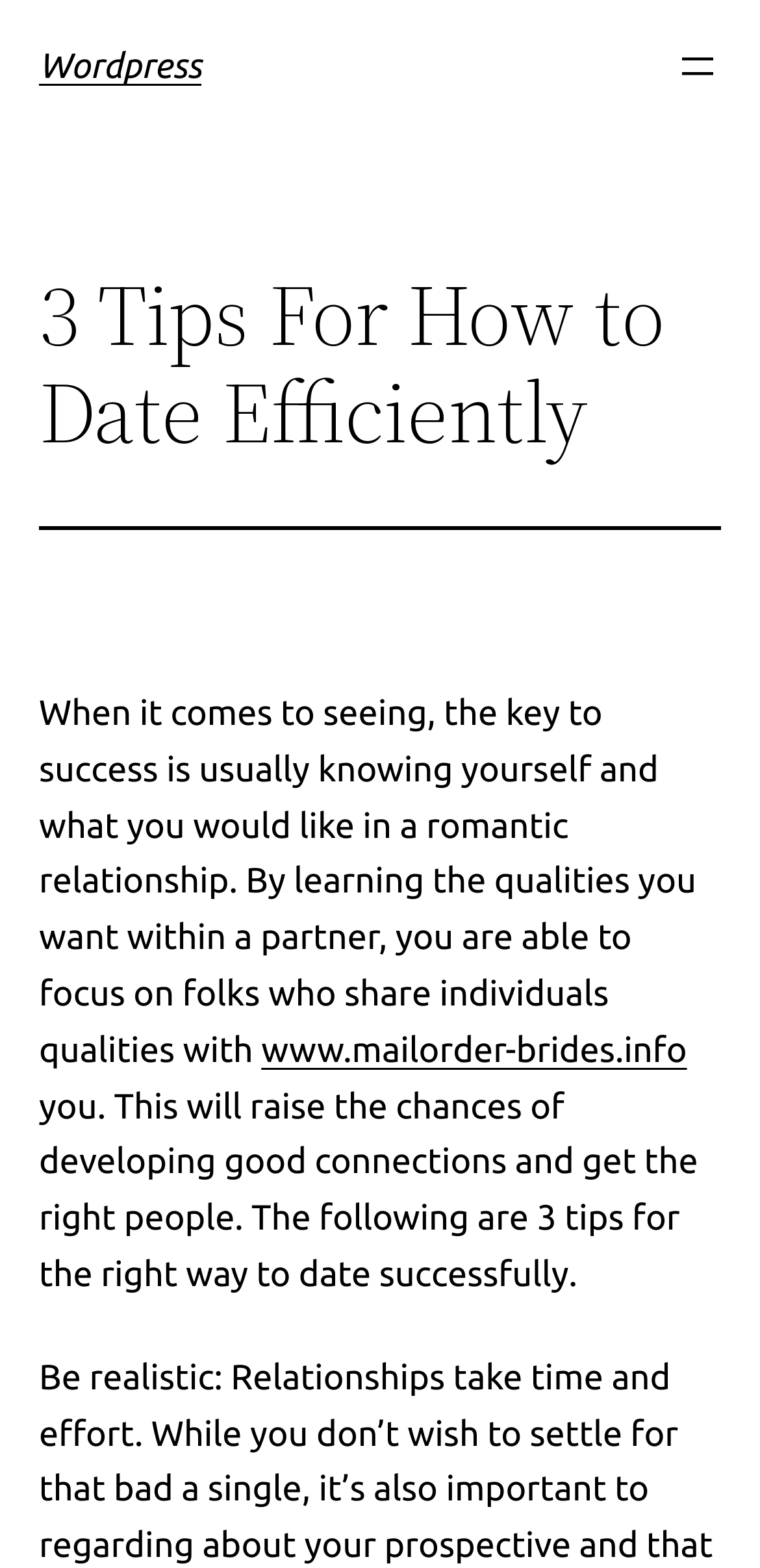Is there an external resource mentioned in the article?
Refer to the image and provide a detailed answer to the question.

The link 'www.mailorder-brides.info' is mentioned in the article, which suggests that there is an external resource being referenced or recommended.